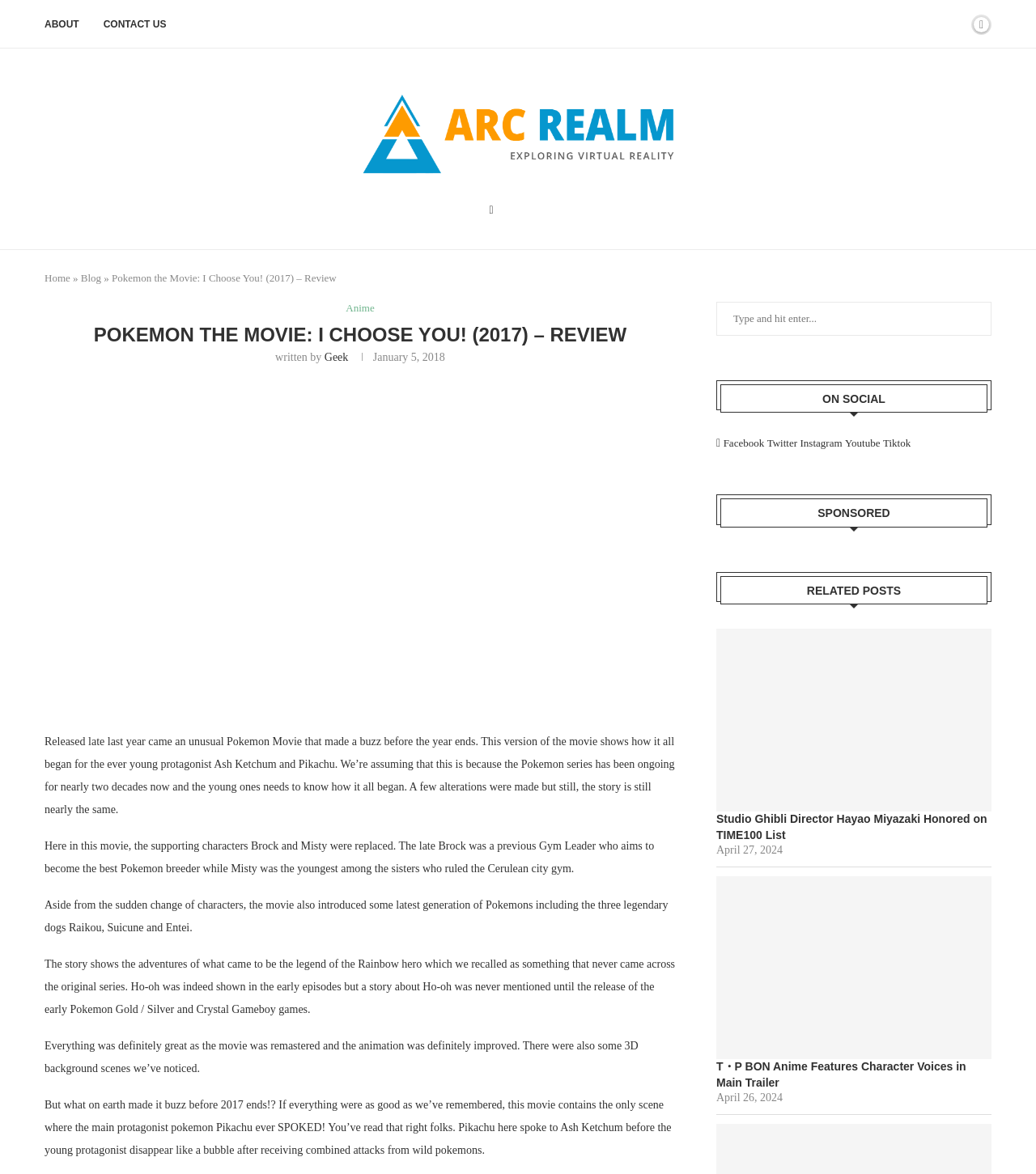Can you give a comprehensive explanation to the question given the content of the image?
What is the name of the movie being reviewed?

I determined the answer by looking at the heading element with the text 'POKEMON THE MOVIE: I CHOOSE YOU! (2017) – REVIEW' and the static text element with the text 'Pokemon the Movie: I Choose You! (2017) – Review'.